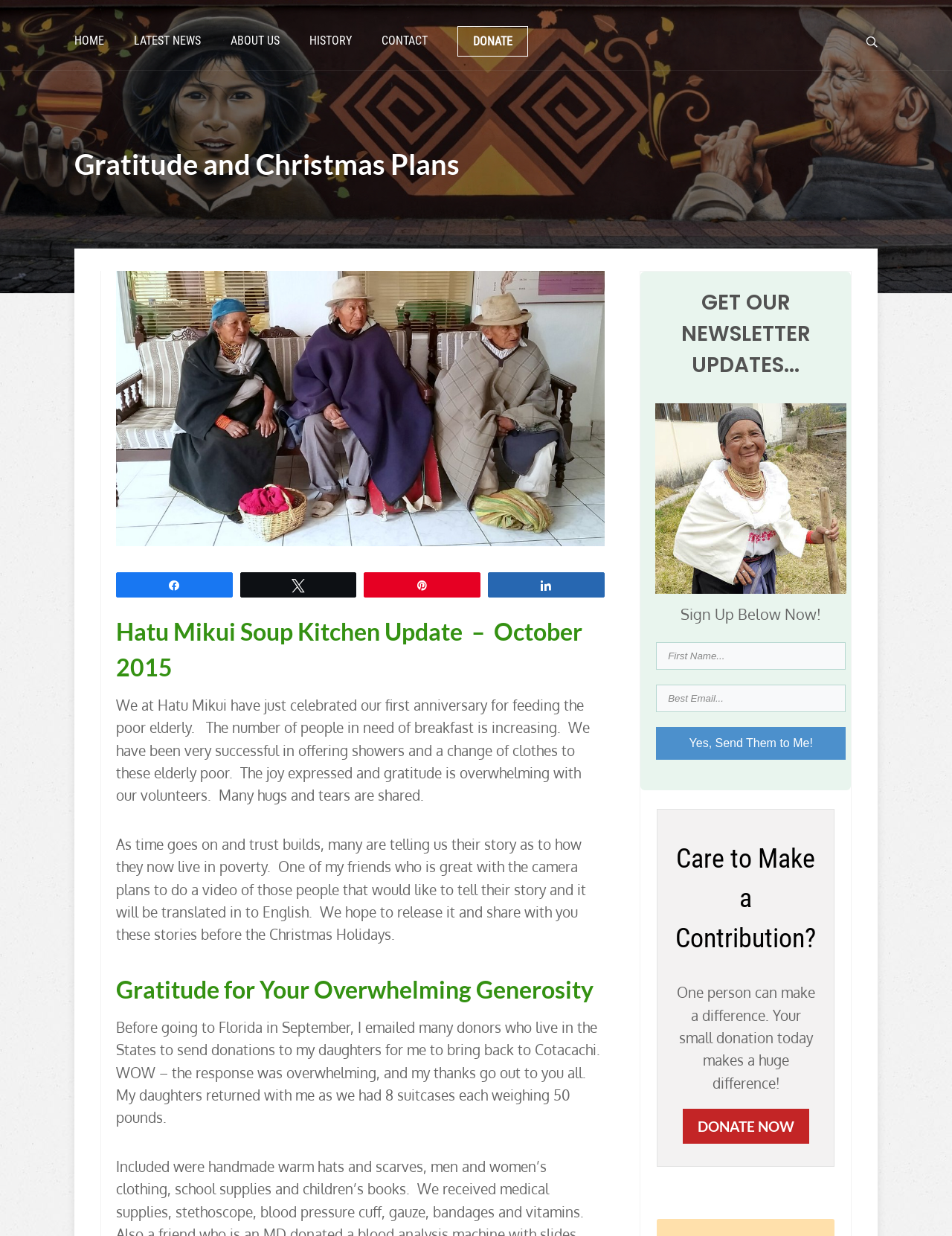Provide the bounding box coordinates of the section that needs to be clicked to accomplish the following instruction: "Click the DONATE button."

[0.48, 0.021, 0.555, 0.046]